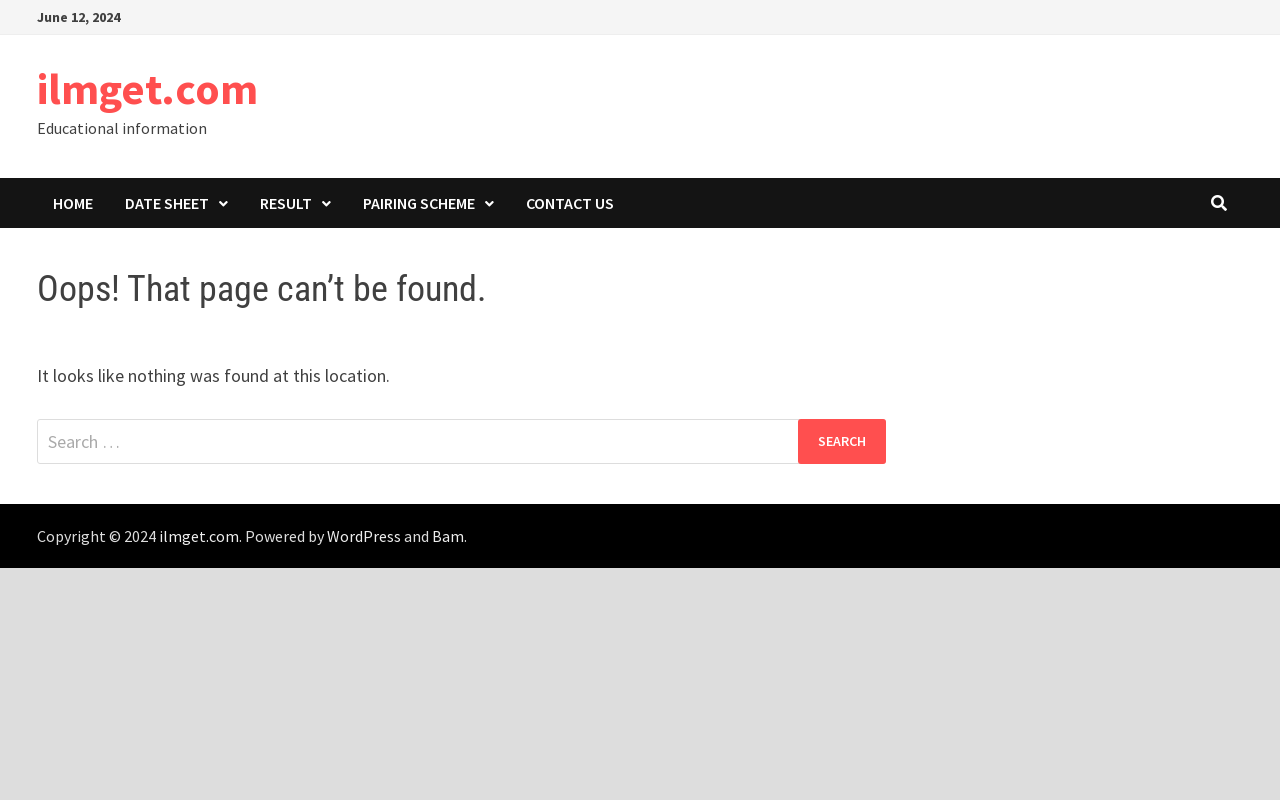Identify the bounding box coordinates for the region of the element that should be clicked to carry out the instruction: "contact us". The bounding box coordinates should be four float numbers between 0 and 1, i.e., [left, top, right, bottom].

[0.398, 0.222, 0.492, 0.285]